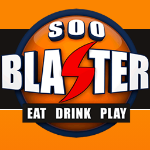Detail the scene shown in the image extensively.

The image features a vibrant logo for "Soo Blaster," showcasing a dynamic design that captures the essence of fun and excitement. The logo prominently displays the name "SOO BLASTER" in bold, white letters, accented by a striking red lightning bolt that adds a sense of energy. Below the main title, the tagline "EAT DRINK PLAY" invites visitors to engage in a variety of activities, emphasizing a comprehensive entertainment experience suitable for all ages. The background is a lively orange, which enhances the playful nature of the branding, making it visually appealing and memorable. This logo effectively communicates the venue's offerings, enticing potential guests to explore the fun-filled atmosphere of Soo Blaster.